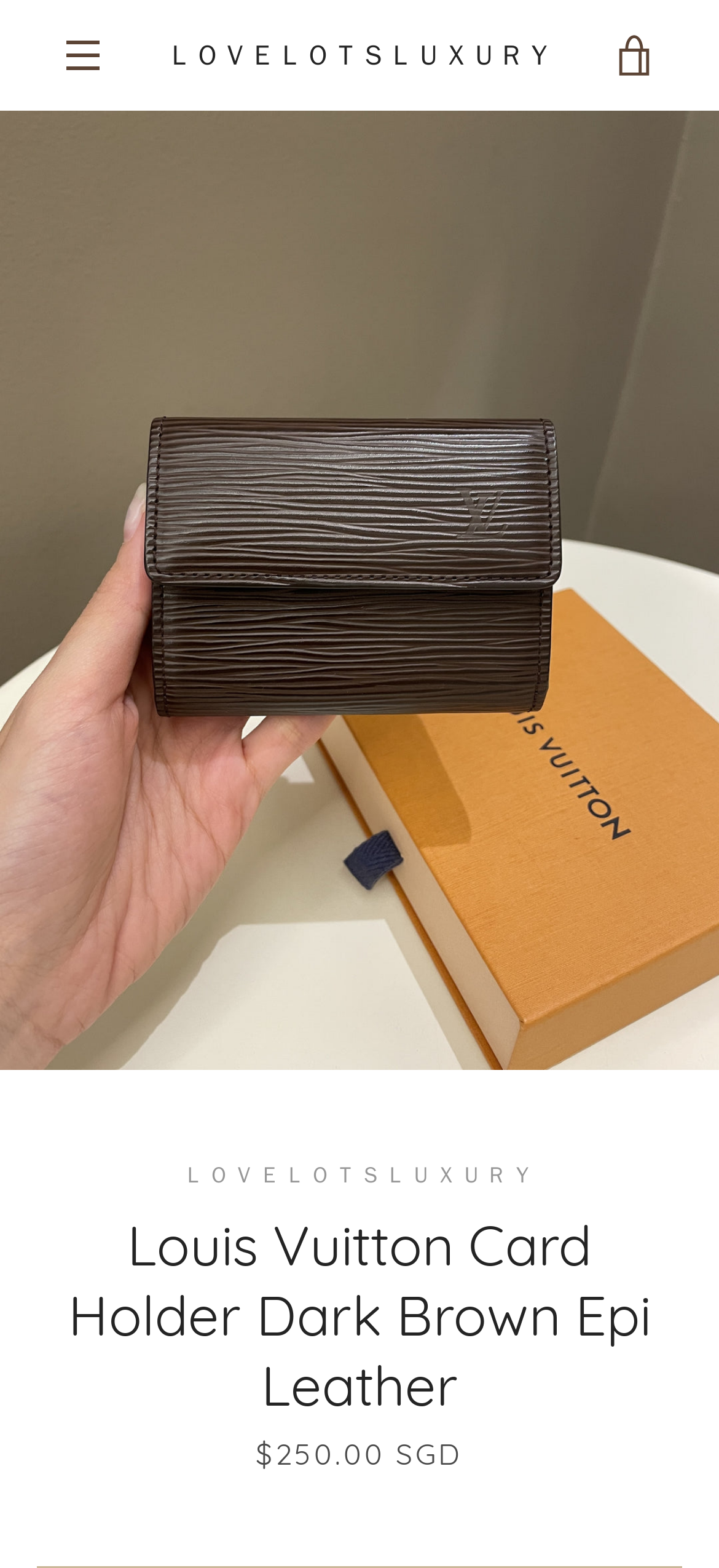Is there an image of the card holder on the page?
Refer to the screenshot and answer in one word or phrase.

Yes